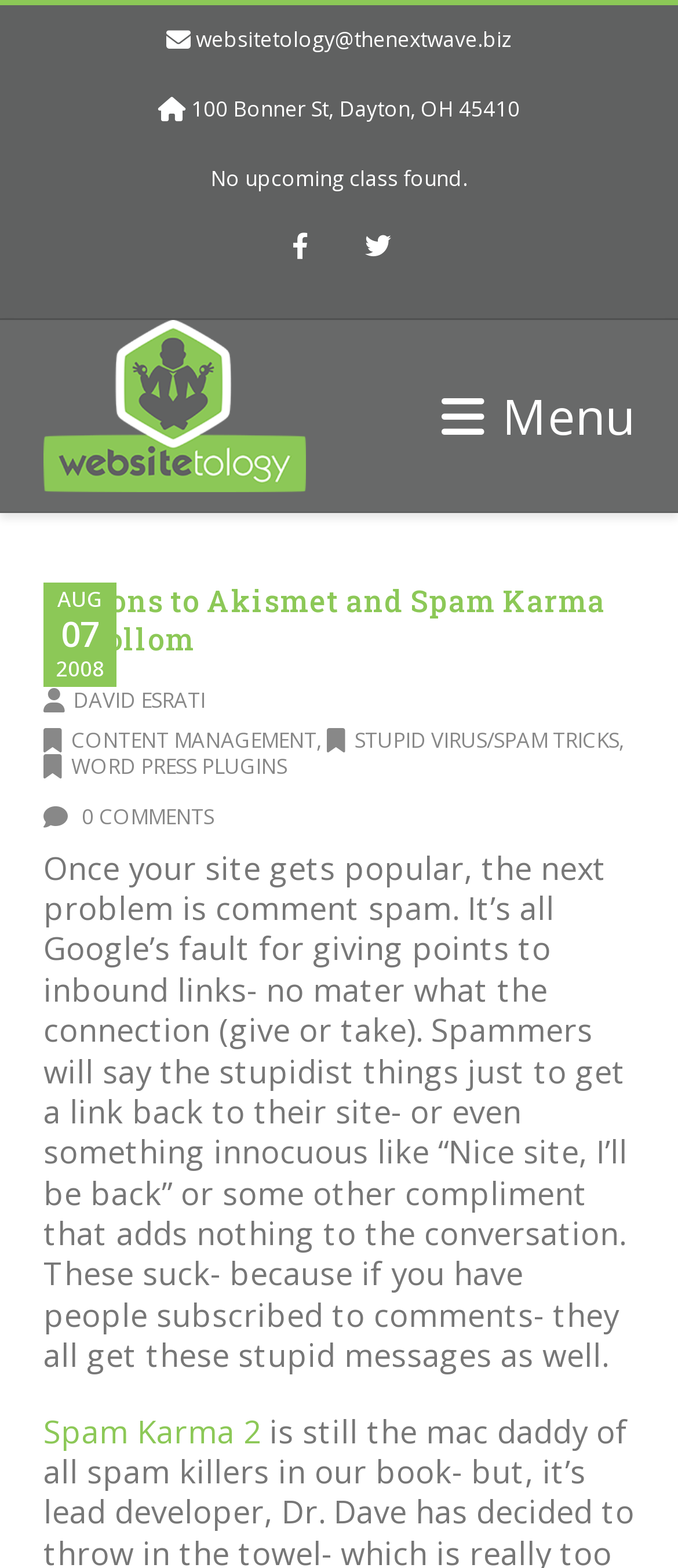Please specify the bounding box coordinates of the area that should be clicked to accomplish the following instruction: "Check Facebook page". The coordinates should consist of four float numbers between 0 and 1, i.e., [left, top, right, bottom].

[0.391, 0.136, 0.494, 0.181]